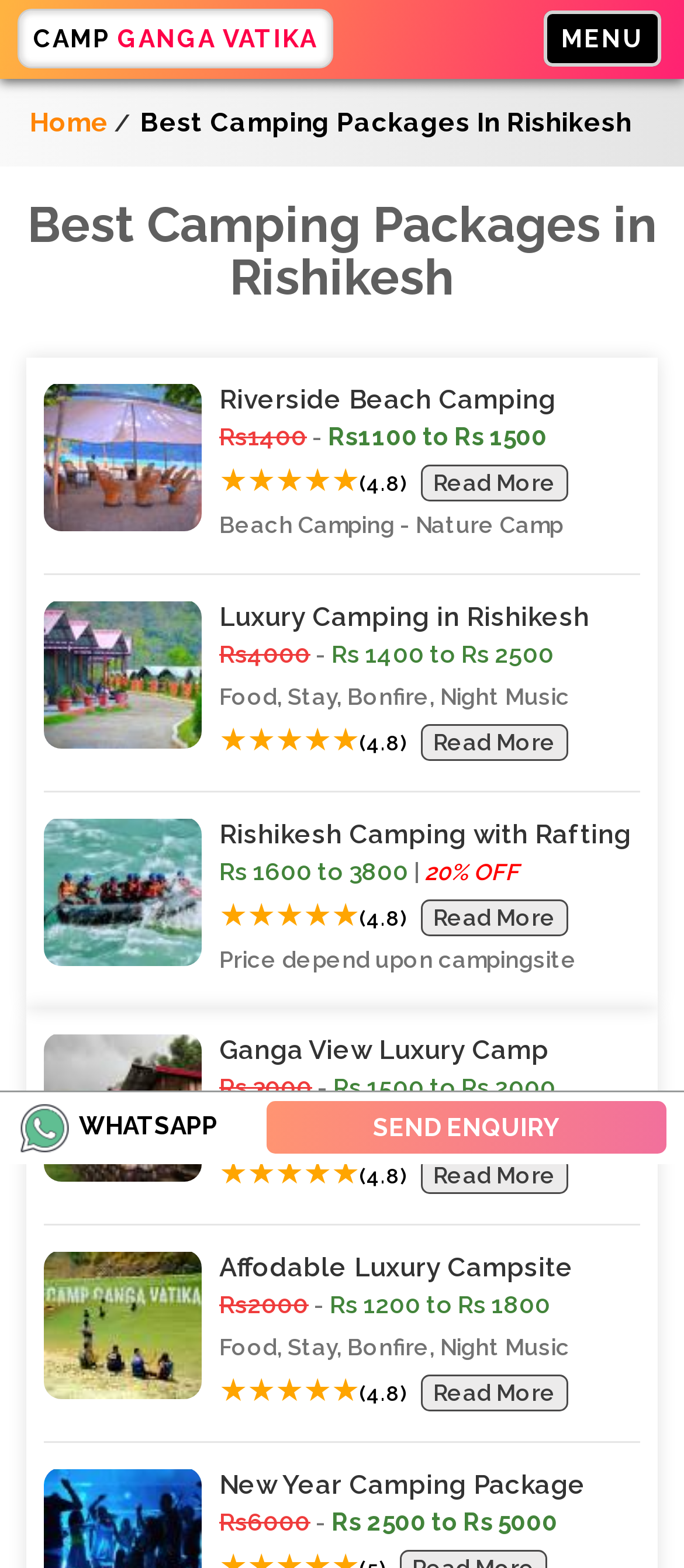Respond with a single word or phrase to the following question: What is the price of the New Year Camping Package?

Rs6000